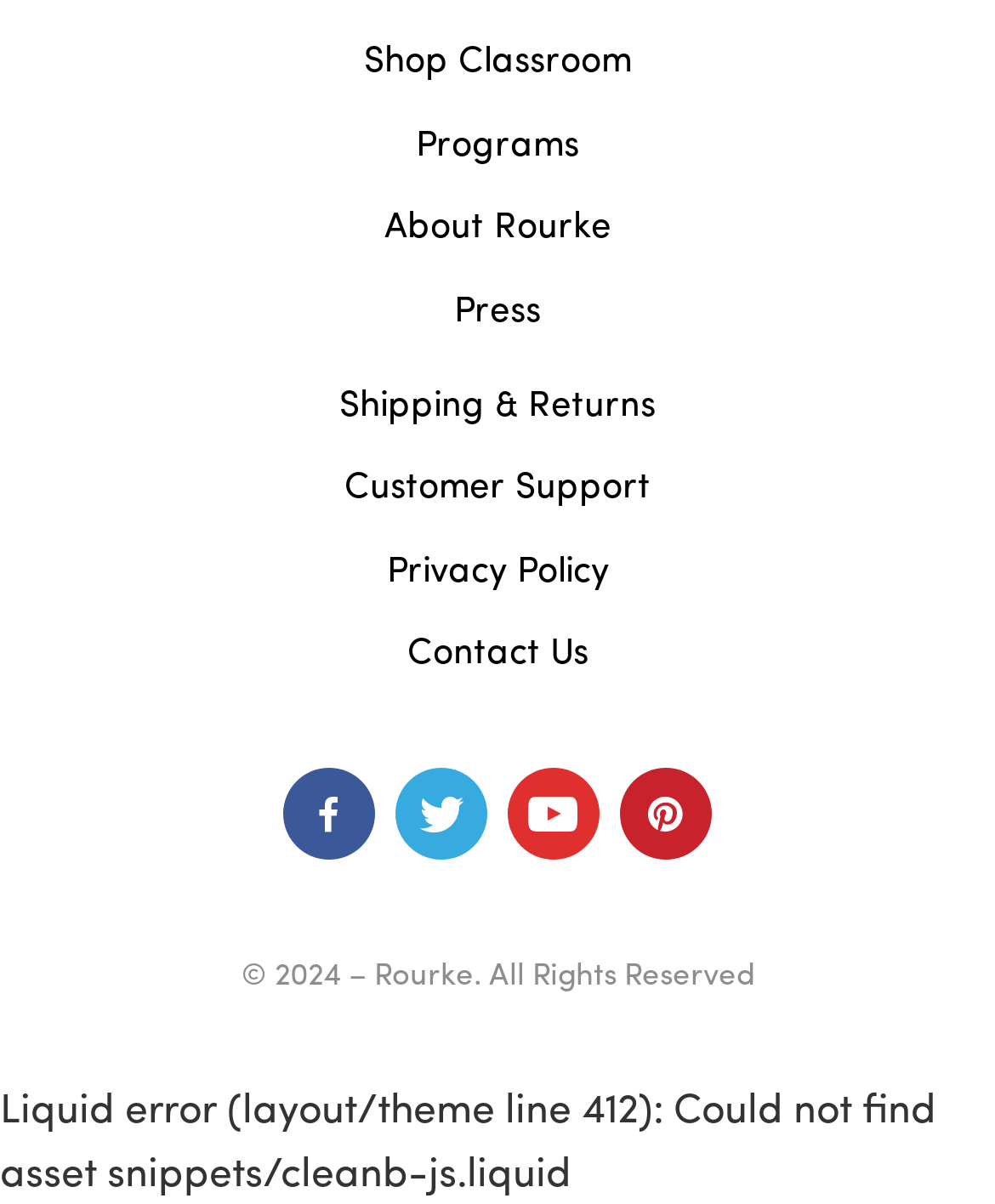Identify the bounding box of the HTML element described here: "Programs". Provide the coordinates as four float numbers between 0 and 1: [left, top, right, bottom].

[0.418, 0.095, 0.582, 0.137]